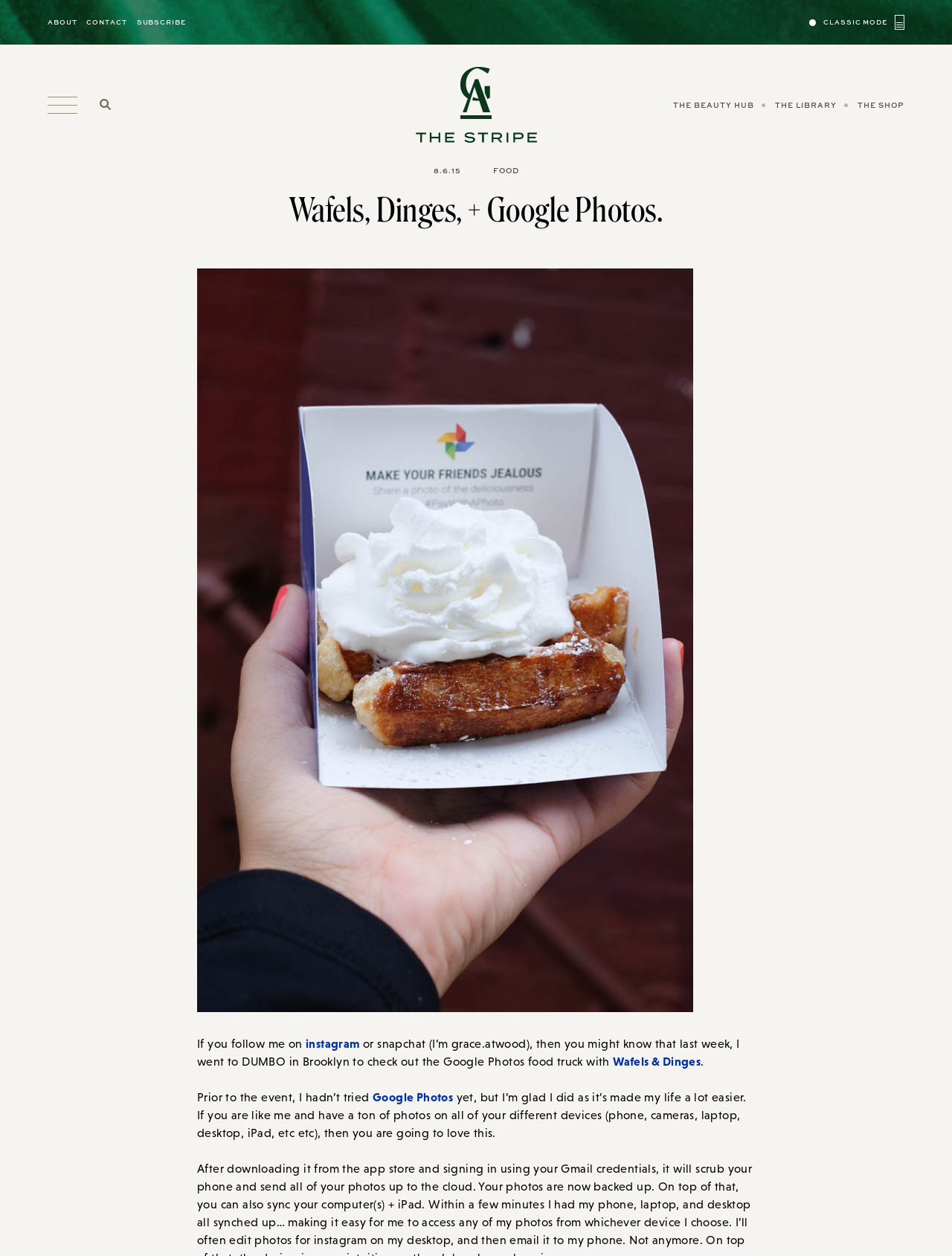Identify the bounding box of the HTML element described here: "The Stripe". Provide the coordinates as four float numbers between 0 and 1: [left, top, right, bottom].

[0.437, 0.053, 0.563, 0.114]